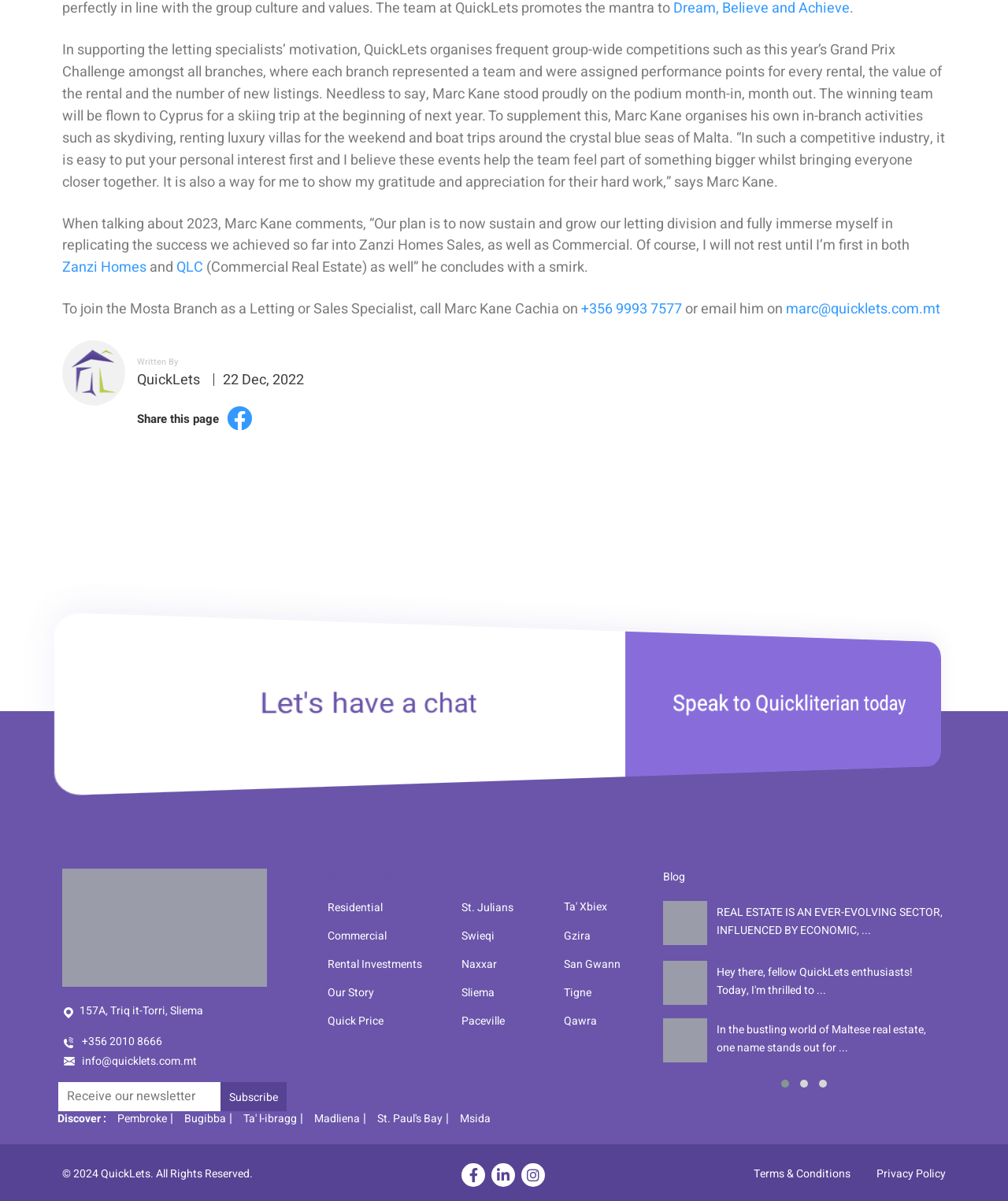What is the purpose of the 'Subscribe' button?
Please look at the screenshot and answer using one word or phrase.

To receive newsletters